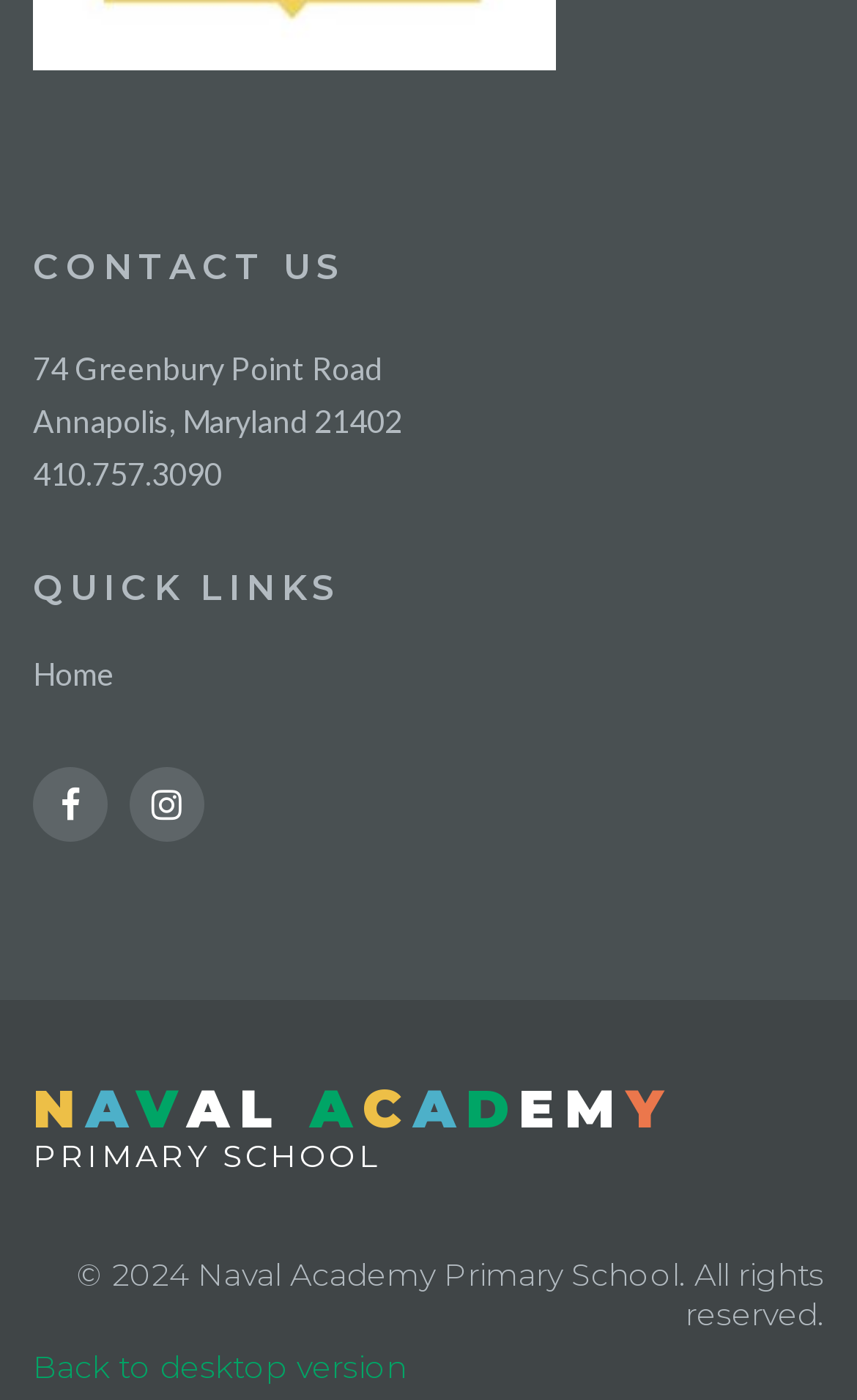How many social media links are there?
We need a detailed and meticulous answer to the question.

The social media links can be found in the middle section of the webpage. There are two link elements, one with the OCR text '' and another with the OCR text '', which represent the social media links.